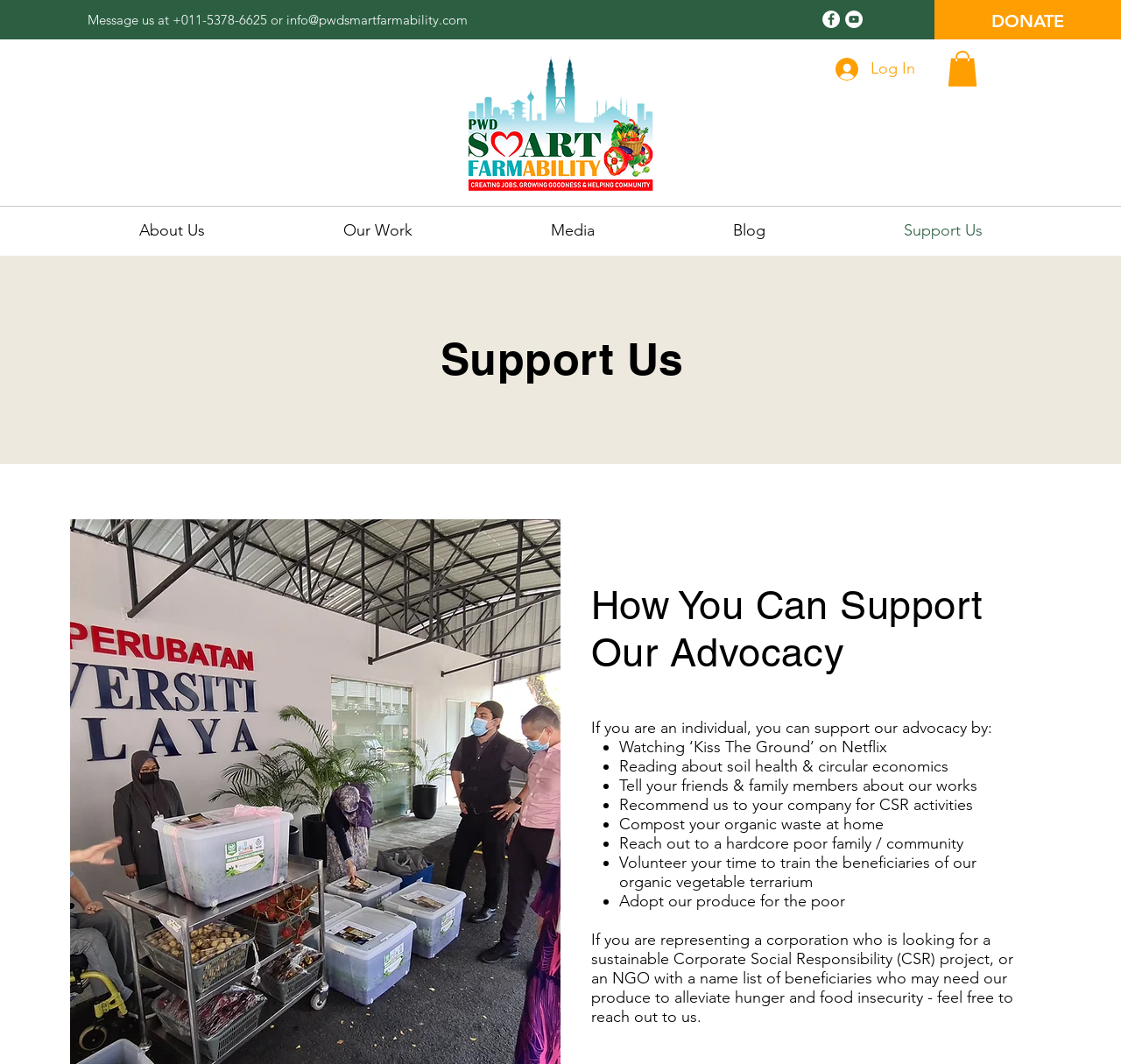Using the element description: "Support Us", determine the bounding box coordinates for the specified UI element. The coordinates should be four float numbers between 0 and 1, [left, top, right, bottom].

[0.745, 0.202, 0.938, 0.23]